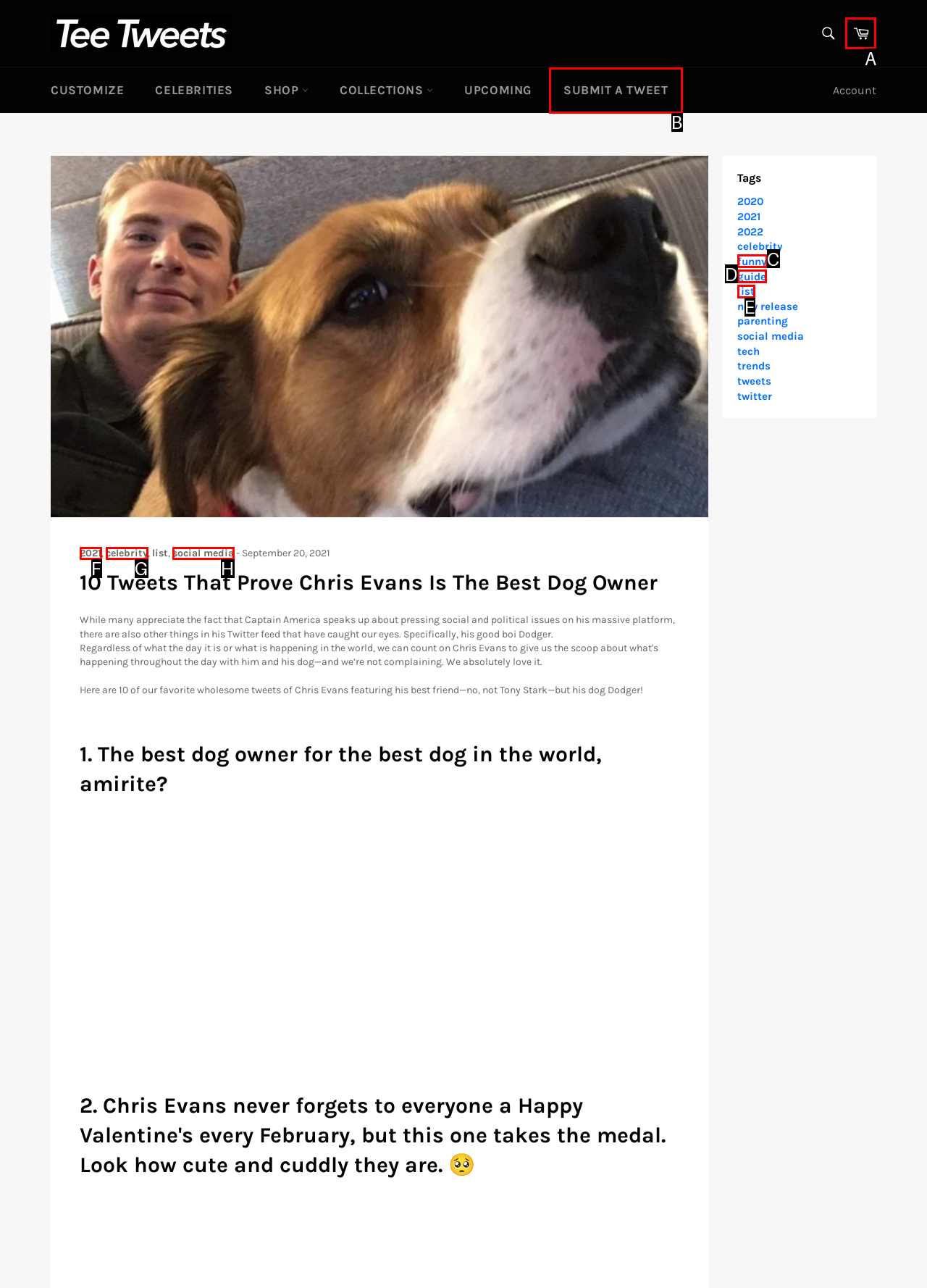Determine which option should be clicked to carry out this task: Go to Cart
State the letter of the correct choice from the provided options.

A